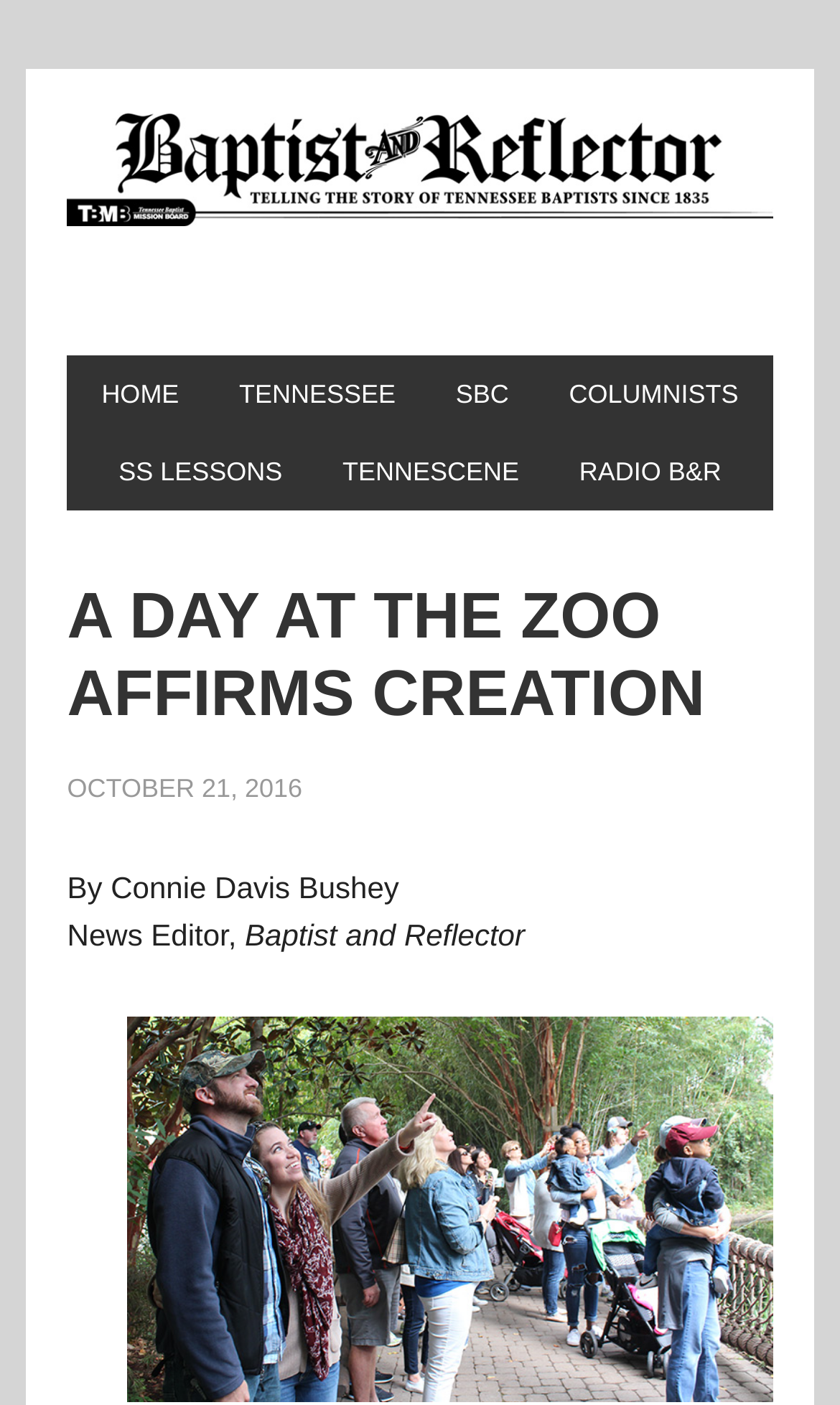Using the provided description: "Radio B&R", find the bounding box coordinates of the corresponding UI element. The output should be four float numbers between 0 and 1, in the format [left, top, right, bottom].

[0.659, 0.308, 0.89, 0.363]